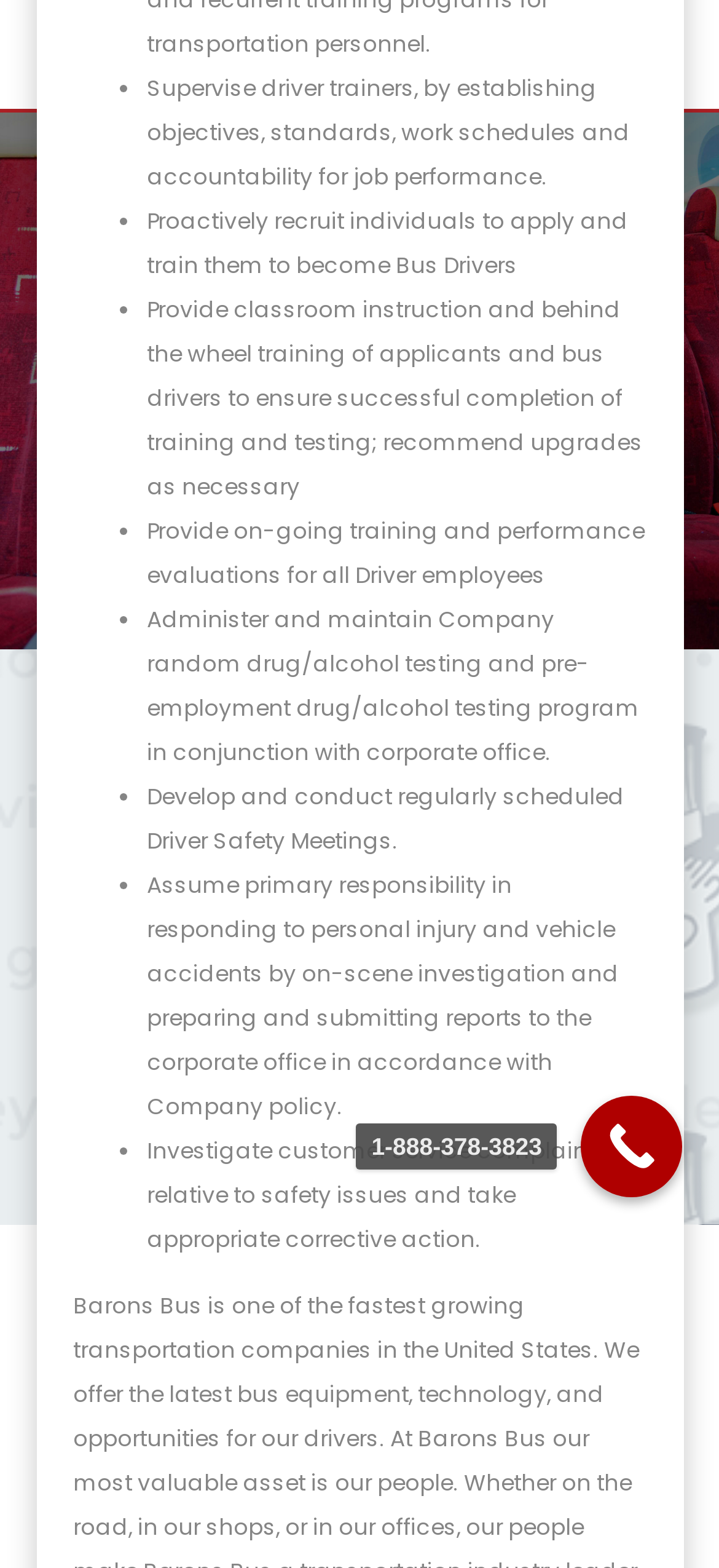Reply to the question with a brief word or phrase: What is the purpose of the Safety Supervisor?

Supervise driver trainers